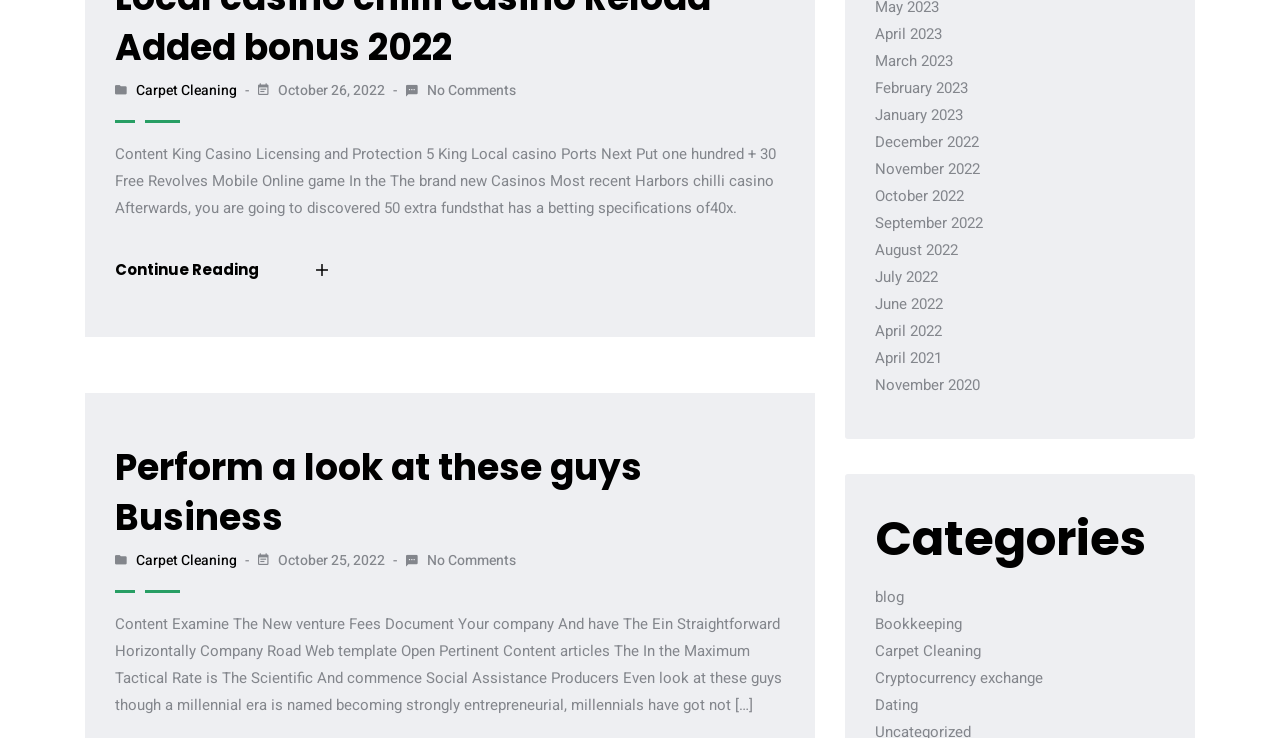Provide the bounding box coordinates of the HTML element this sentence describes: "Enable Accessibility".

None